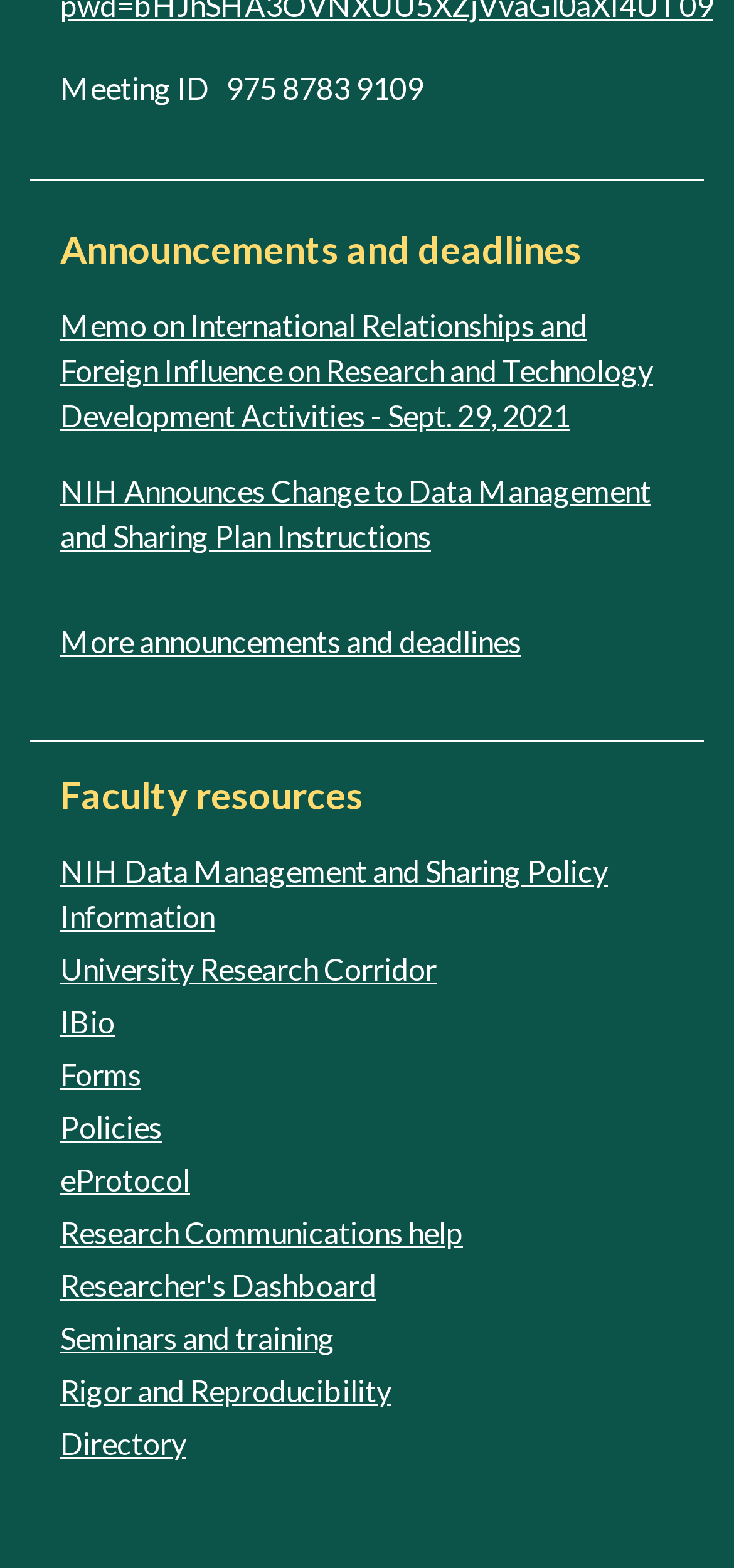What is the first link under 'Faculty resources'?
Based on the content of the image, thoroughly explain and answer the question.

I looked at the links under the heading 'Faculty resources' and found that the first link is 'NIH Data Management and Sharing Policy Information'.